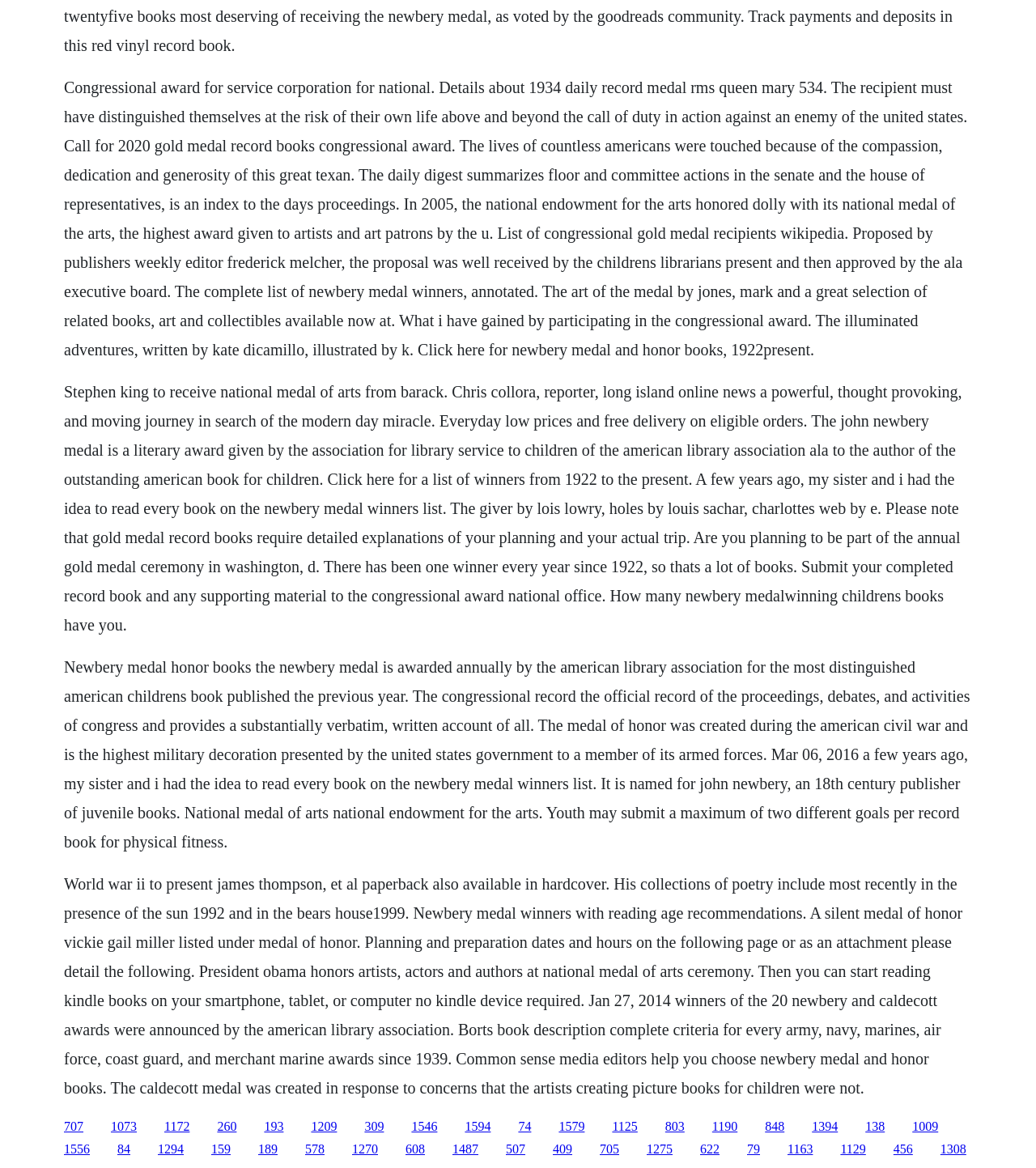Find and indicate the bounding box coordinates of the region you should select to follow the given instruction: "Read about the Newbery Medal honor books".

[0.062, 0.563, 0.936, 0.728]